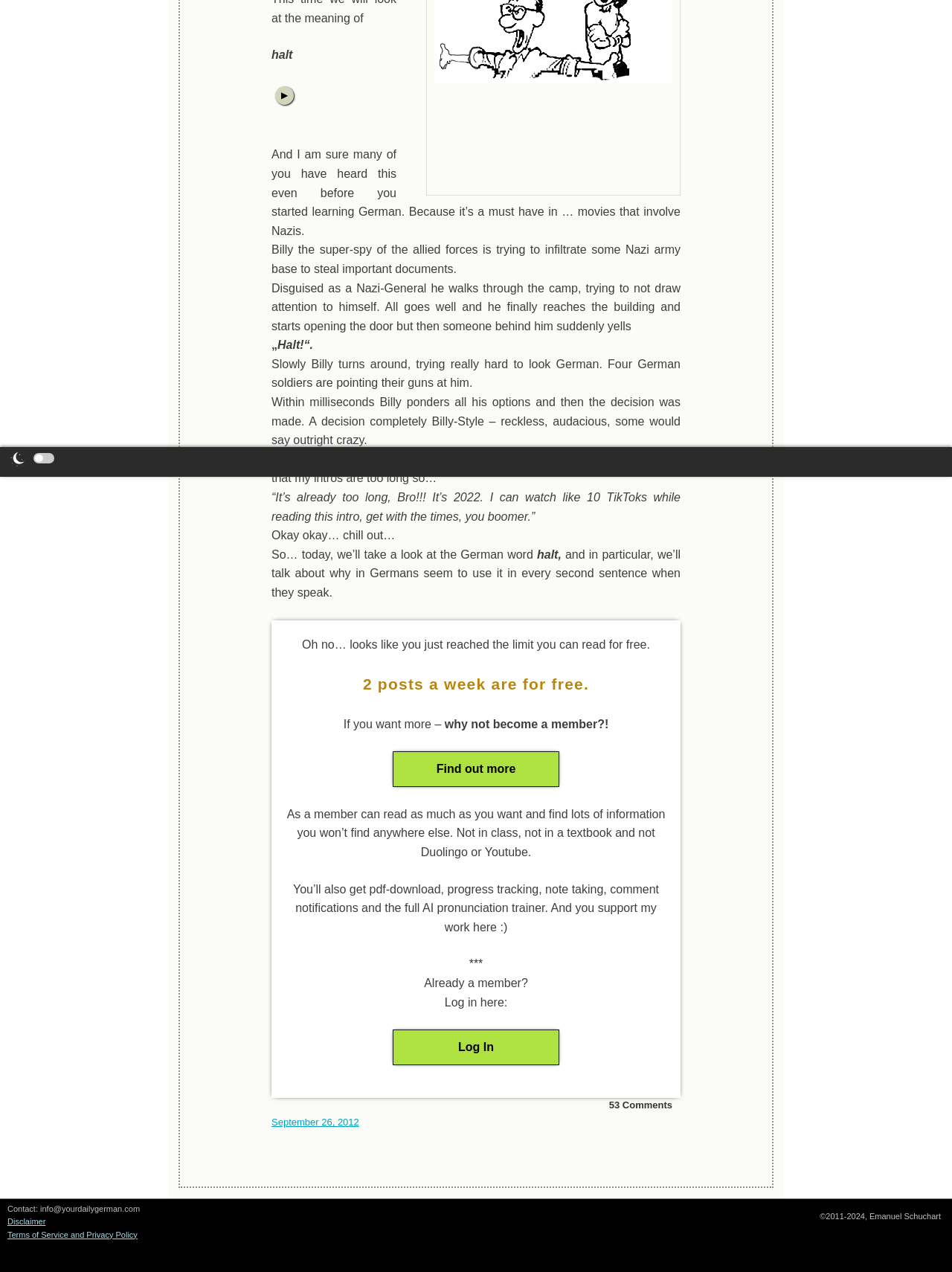Given the description of a UI element: "▶", identify the bounding box coordinates of the matching element in the webpage screenshot.

[0.289, 0.068, 0.309, 0.082]